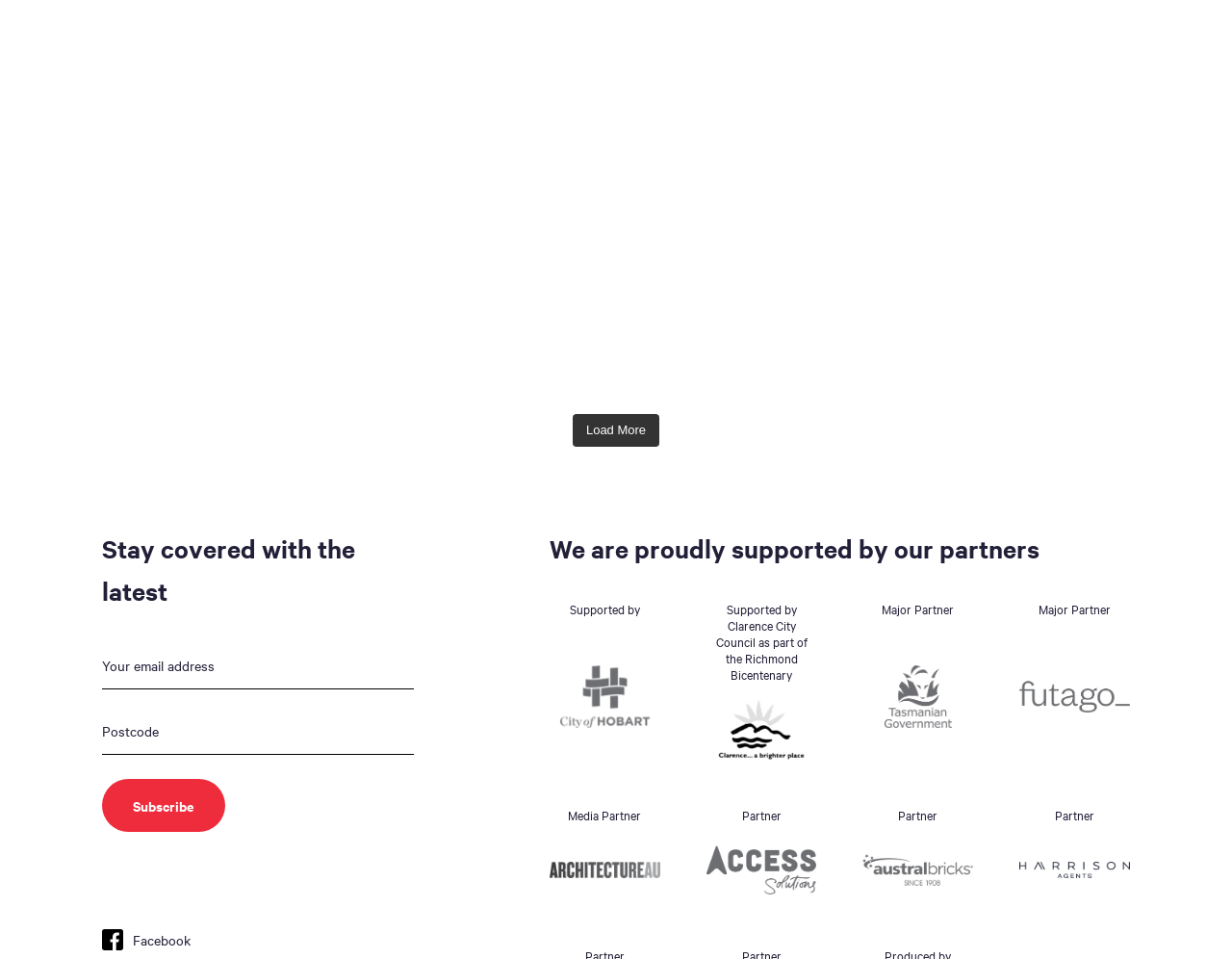Identify the bounding box coordinates of the clickable region necessary to fulfill the following instruction: "Discover the St John's the Evangelist Catholic Church". The bounding box coordinates should be four float numbers between 0 and 1, i.e., [left, top, right, bottom].

[0.335, 0.185, 0.498, 0.302]